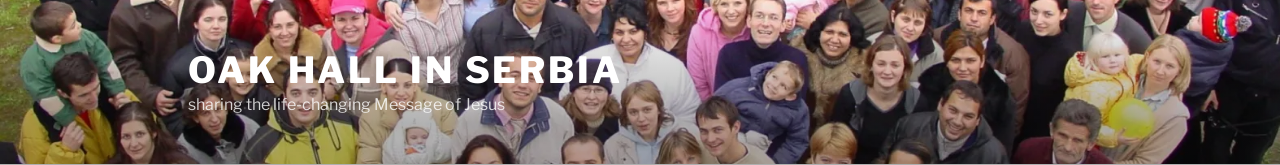Provide a comprehensive description of the image.

This image features a vibrant gathering of individuals associated with Oak Hall in Serbia, conveying a sense of community and shared purpose. The diverse group, comprising men, women, and children, can be seen smiling and engaging joyfully, embodying the mission of "sharing the life-changing Message of Jesus." The backdrop suggests a friendly outdoor environment, enhancing the atmosphere of togetherness and support within the community. Prominently displayed at the top is the phrase "OAK HALL IN SERBIA," which highlights the organization's commitment to its mission in the region. This visual captures the spirit of collaboration and faith, central to the ongoing efforts of Oak Hall in the Balkans.